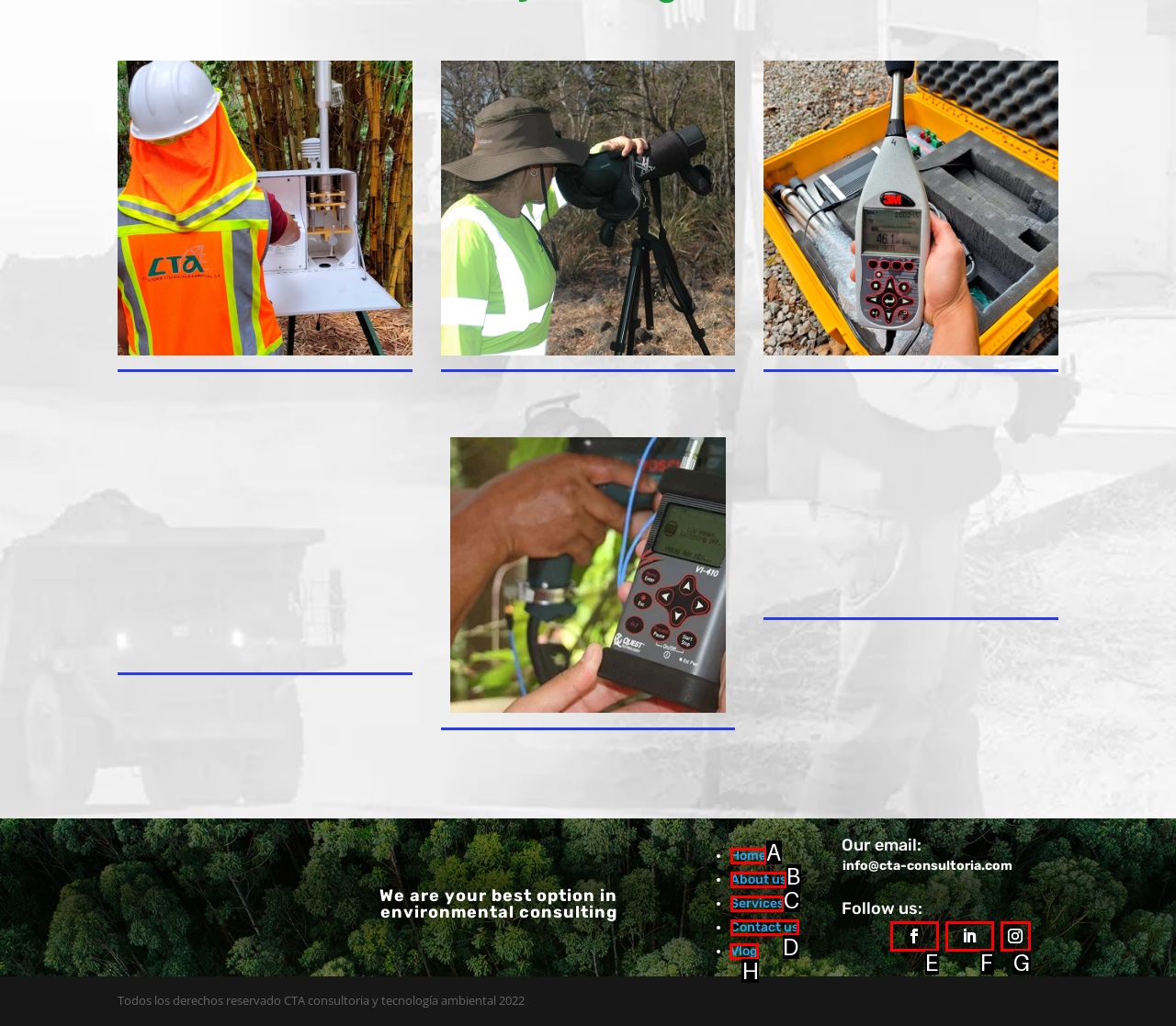Determine the right option to click to perform this task: Click on the 'GET STARTED' link
Answer with the correct letter from the given choices directly.

None